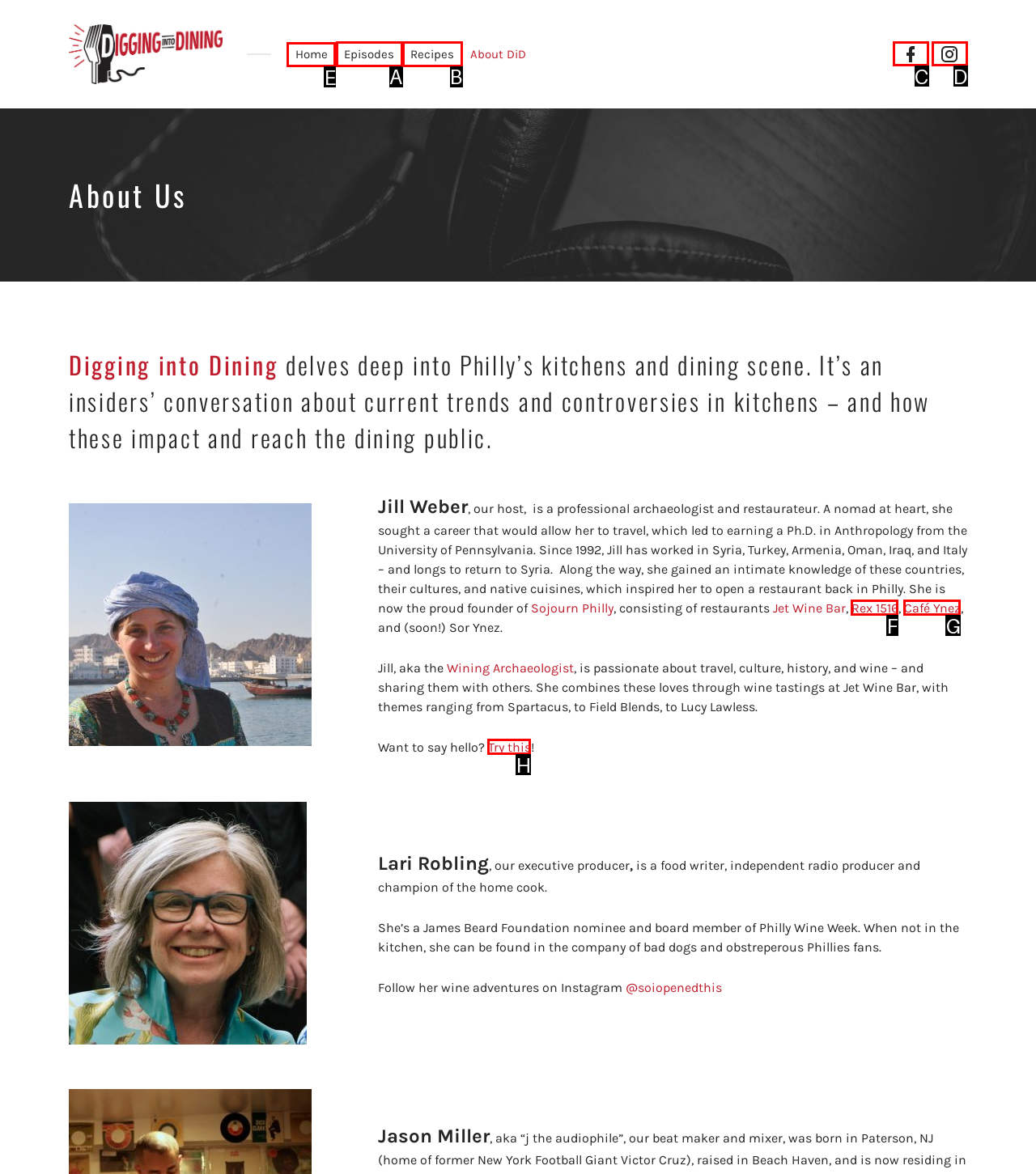Identify the appropriate choice to fulfill this task: Click on the Home link
Respond with the letter corresponding to the correct option.

E